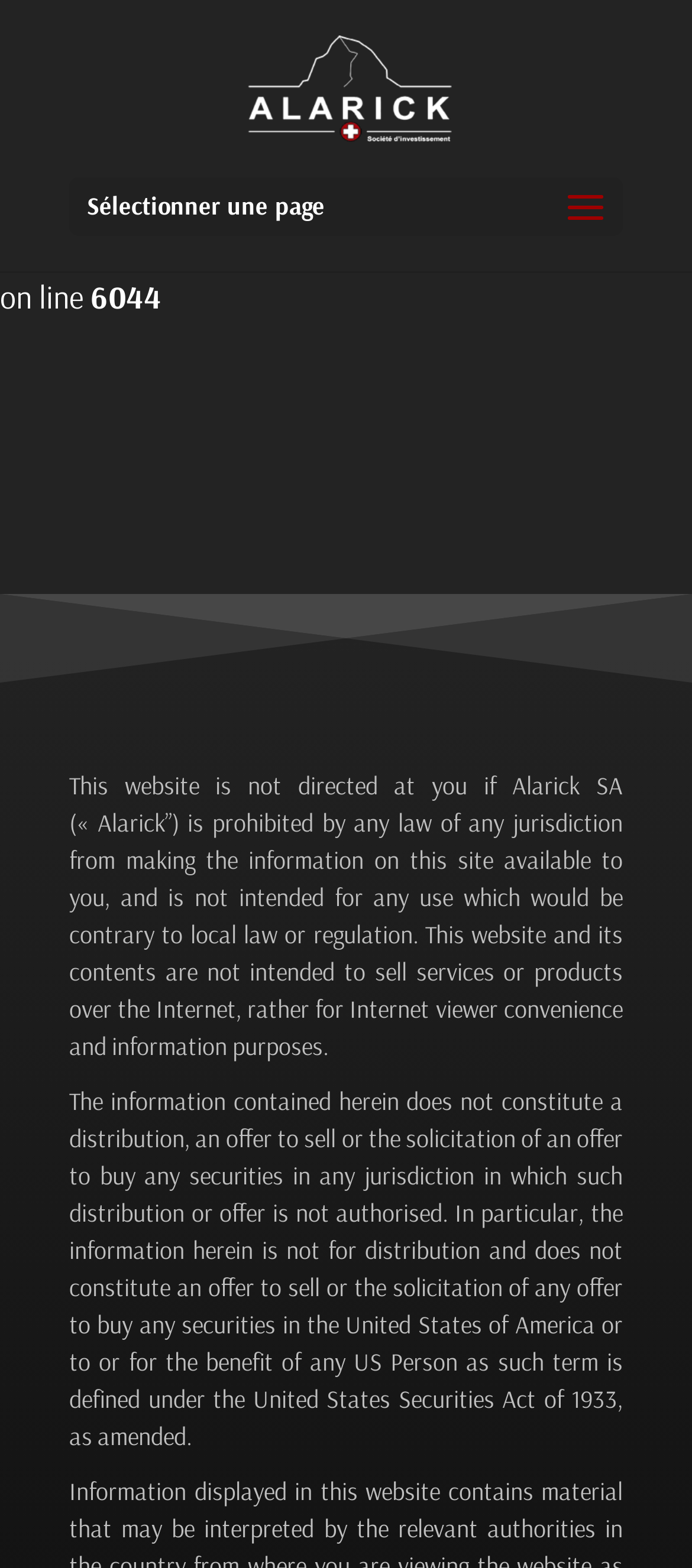What is the name of the company?
Using the image, answer in one word or phrase.

Alarick